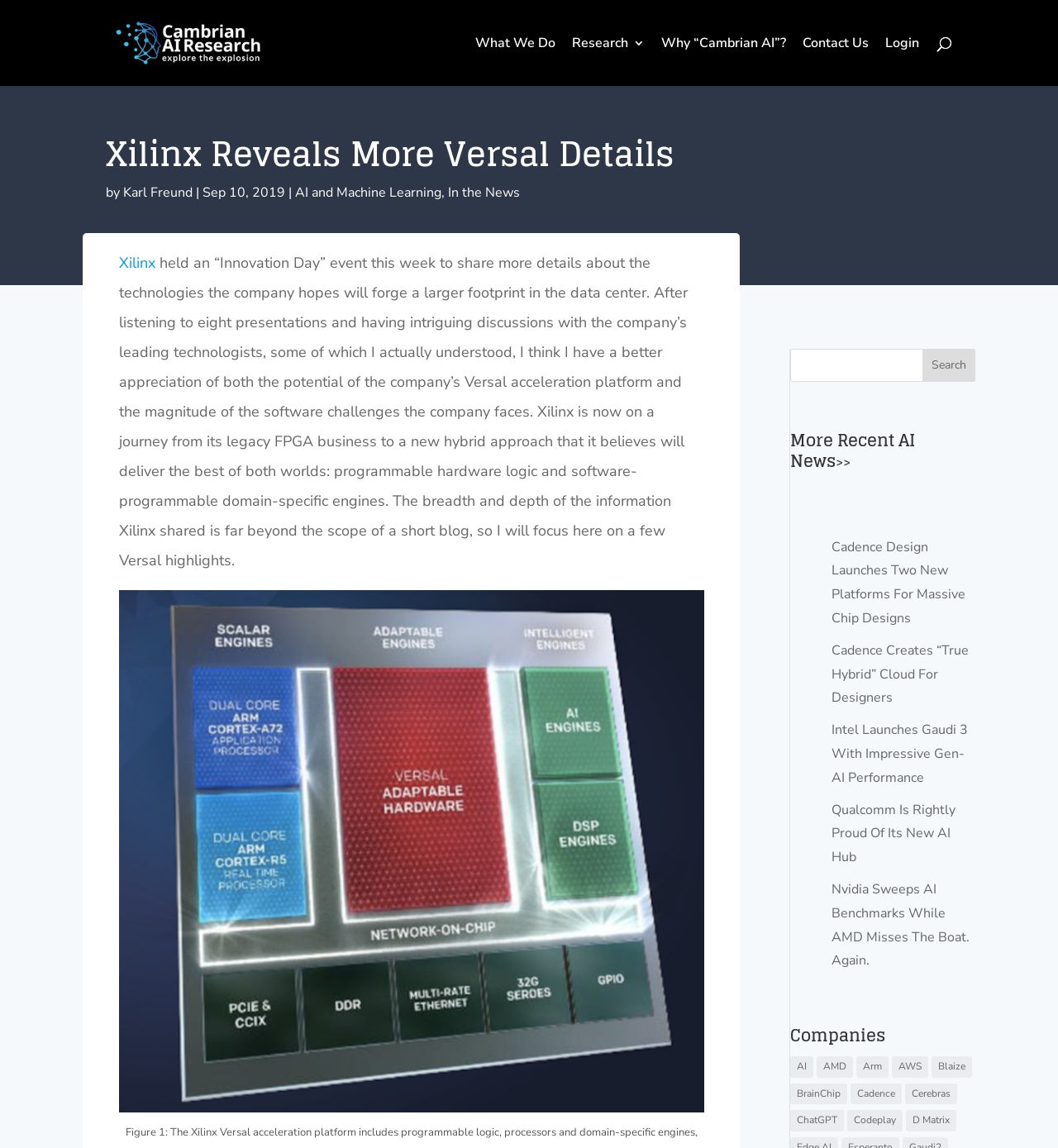Answer the question briefly using a single word or phrase: 
How many news articles are related to 'AI'?

25 items